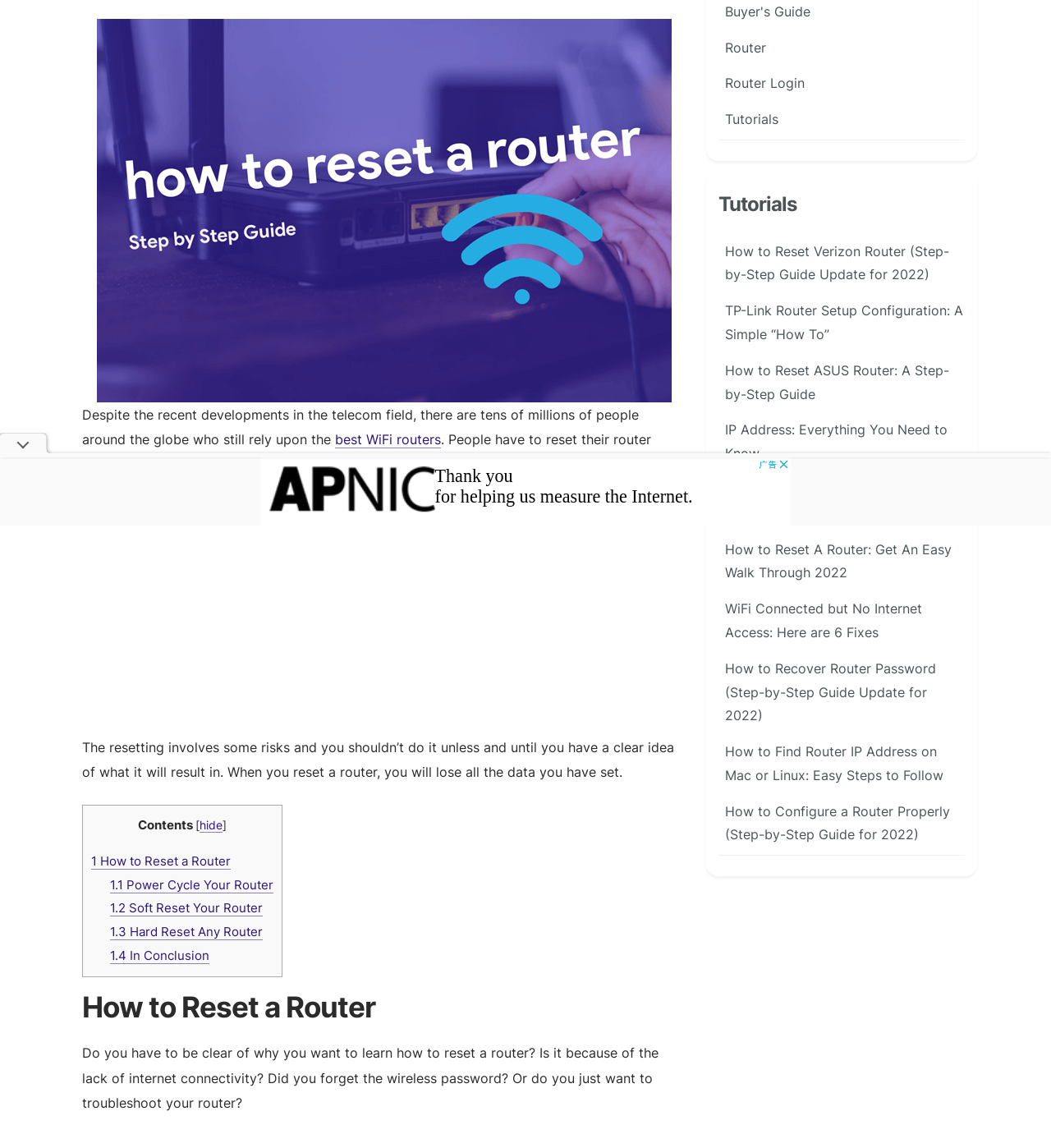Provide the bounding box coordinates of the HTML element this sentence describes: "1.4 In Conclusion". The bounding box coordinates consist of four float numbers between 0 and 1, i.e., [left, top, right, bottom].

[0.105, 0.826, 0.199, 0.84]